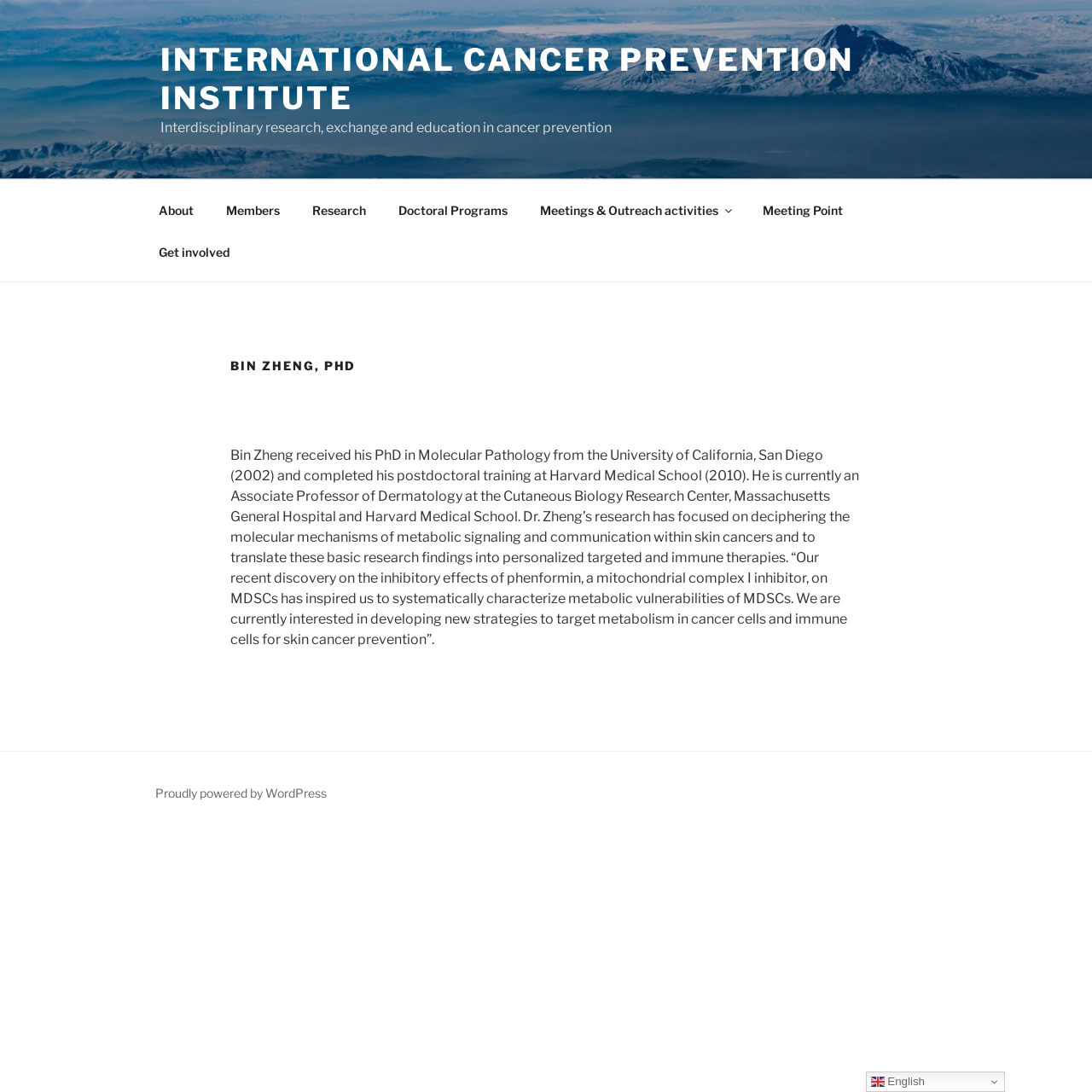What is the research focus of Dr. Zheng?
Using the image as a reference, give an elaborate response to the question.

According to the webpage, Dr. Zheng's research has focused on deciphering the molecular mechanisms of metabolic signaling and communication within skin cancers and translating these basic research findings into personalized targeted and immune therapies.